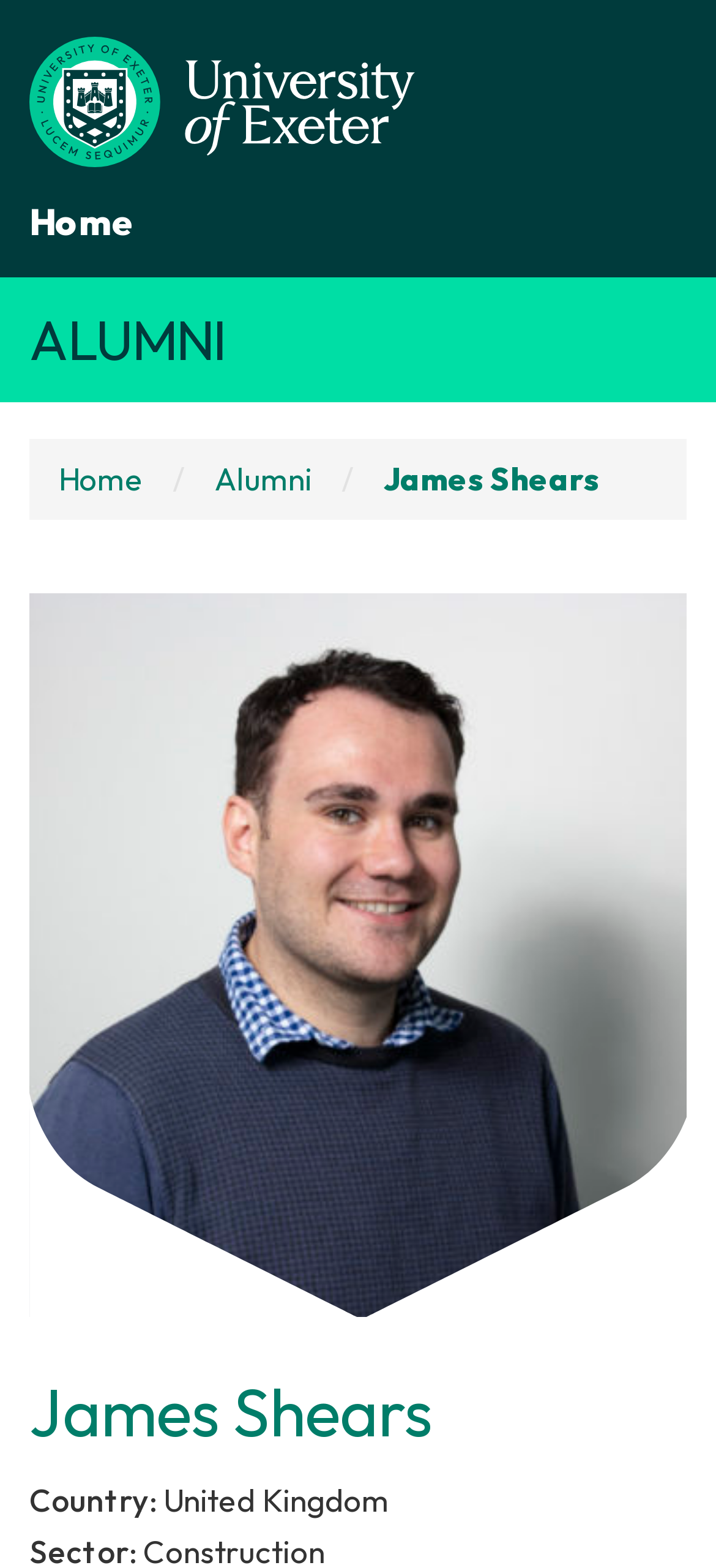Extract the bounding box coordinates of the UI element described by: "James Shears". The coordinates should include four float numbers ranging from 0 to 1, e.g., [left, top, right, bottom].

[0.536, 0.293, 0.838, 0.318]